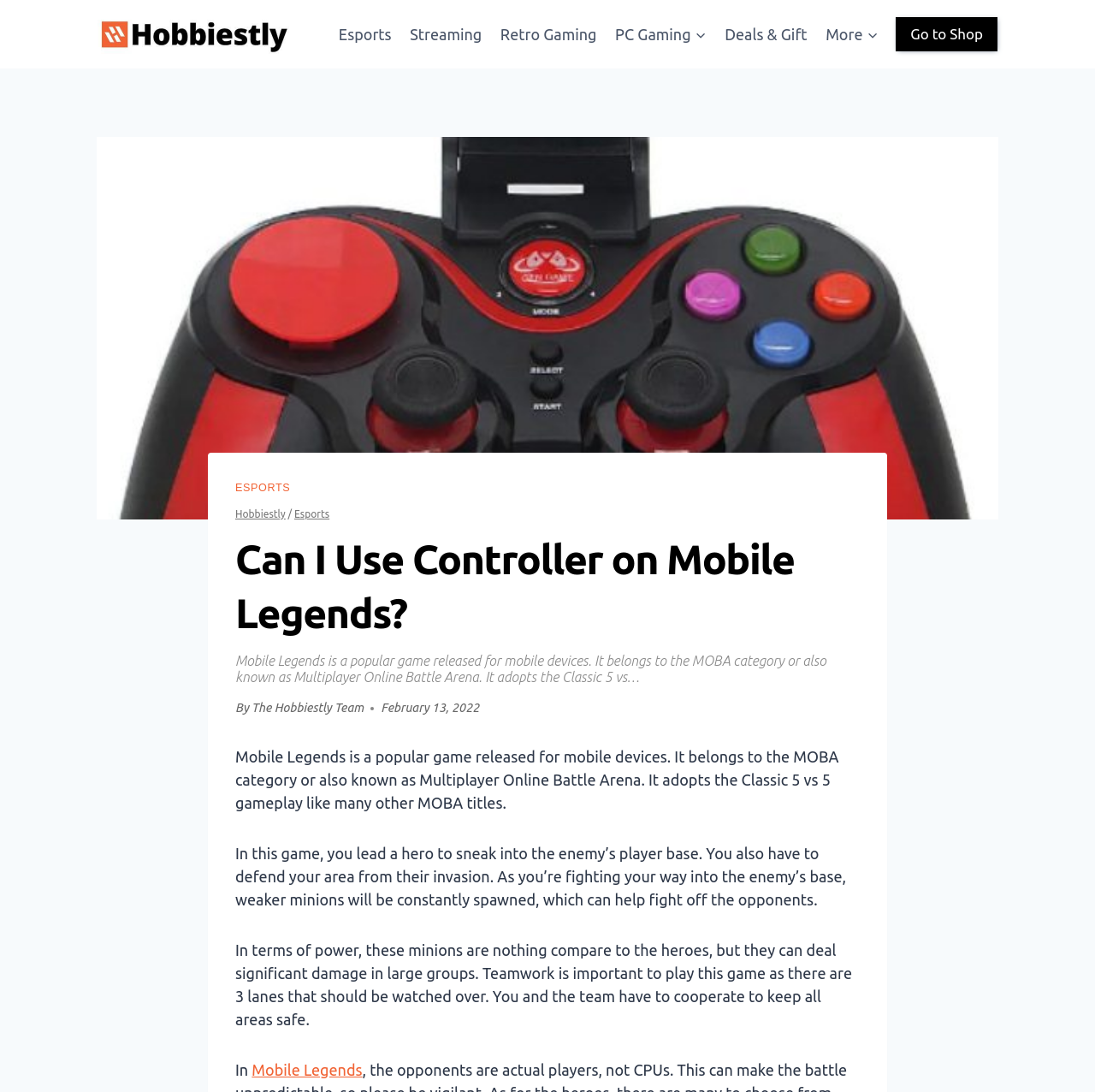Describe every aspect of the webpage comprehensively.

The webpage is about the topic "Can I use controller on Mobile Legends?" and is part of the Hobbiestly website. At the top left, there is a logo of Hobbiestly, which is also a link to the website's homepage. Next to the logo, there is a navigation menu with several links, including "Esports", "Streaming", "Retro Gaming", "PC Gaming", "Deals & Gift", and "More". 

Below the navigation menu, there is a large image of a controller for Mobile Legends, which takes up most of the width of the page. Above the image, there is a header section with a link to "ESPORTS" and a breadcrumb navigation menu showing the current page's location within the website.

The main content of the page is divided into several sections. The first section is a heading that repeats the question "Can I Use Controller on Mobile Legends?". Below the heading, there is a paragraph of text that introduces Mobile Legends as a popular mobile game in the MOBA category. 

The next section is a byline that indicates the article was written by "The Hobbiestly Team" and includes a timestamp of "February 13, 2022". Following the byline, there are three paragraphs of text that describe the gameplay of Mobile Legends, including the objective of leading a hero to sneak into the enemy's base, defending one's own base, and the importance of teamwork.

At the bottom of the page, there is a link to "Mobile Legends" that opens in a new tab. On the bottom right, there is a "Scroll to top" button. Additionally, there is a "Go to Shop" link at the top right of the page.